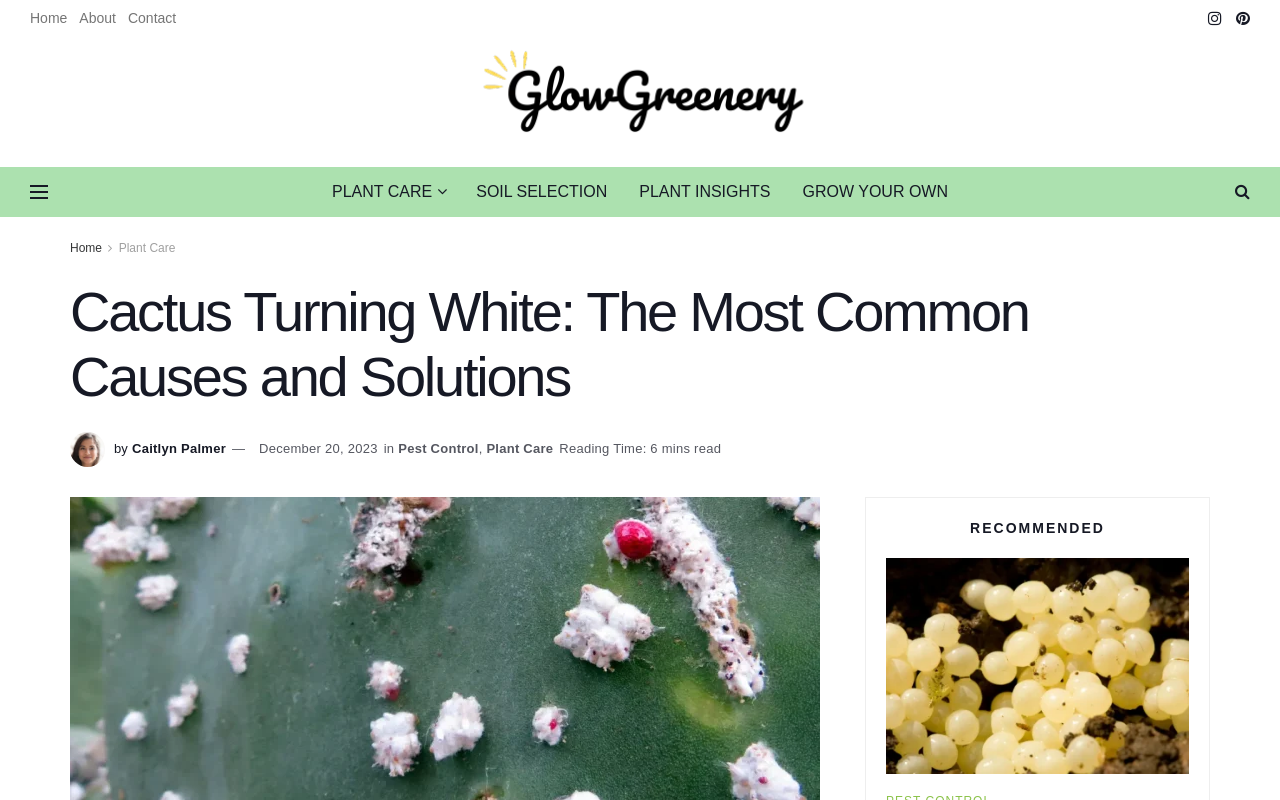Identify the bounding box coordinates of the element that should be clicked to fulfill this task: "check recommended articles". The coordinates should be provided as four float numbers between 0 and 1, i.e., [left, top, right, bottom].

[0.692, 0.641, 0.929, 0.678]